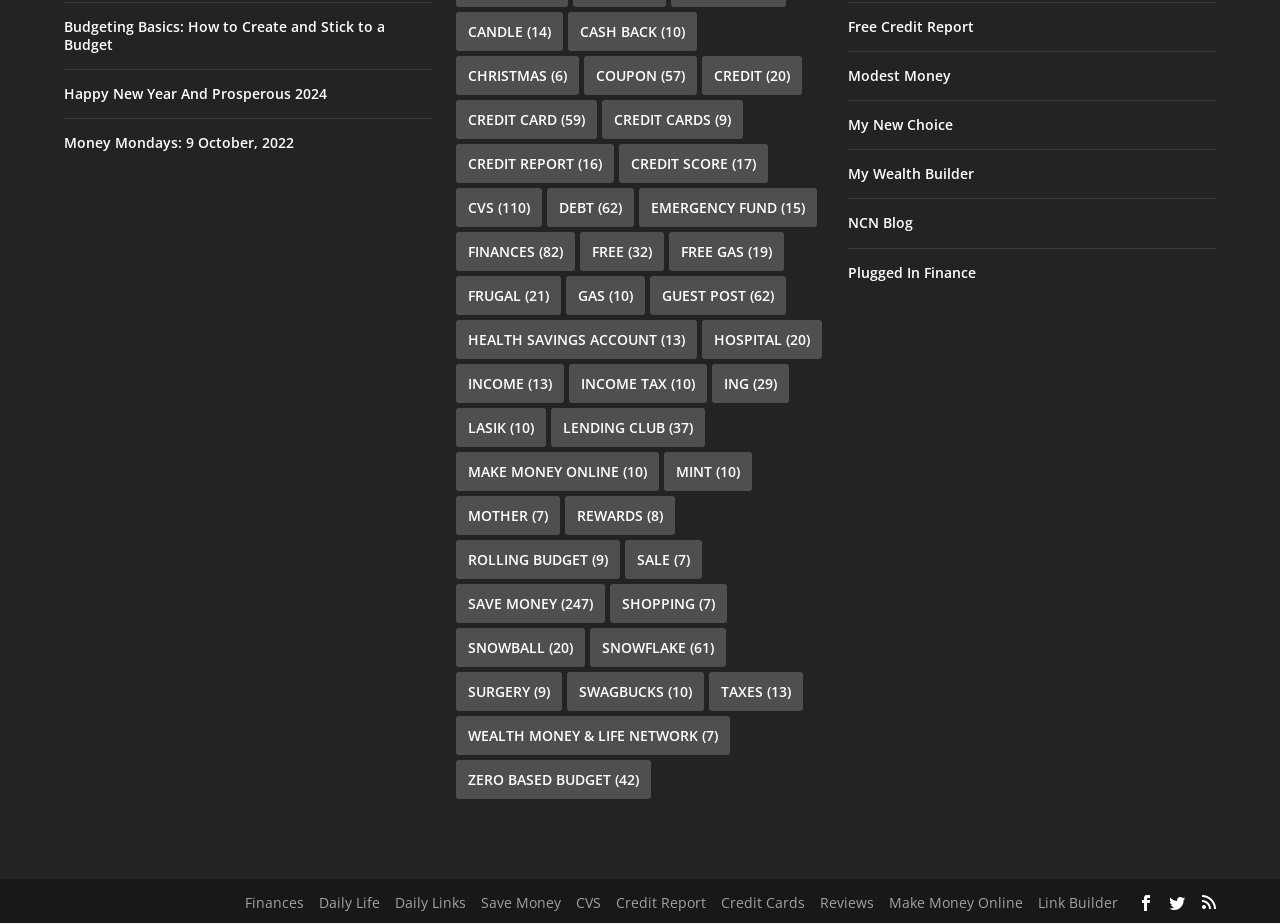What is the second word in the 'Finances' category title?
From the screenshot, supply a one-word or short-phrase answer.

FINANCES